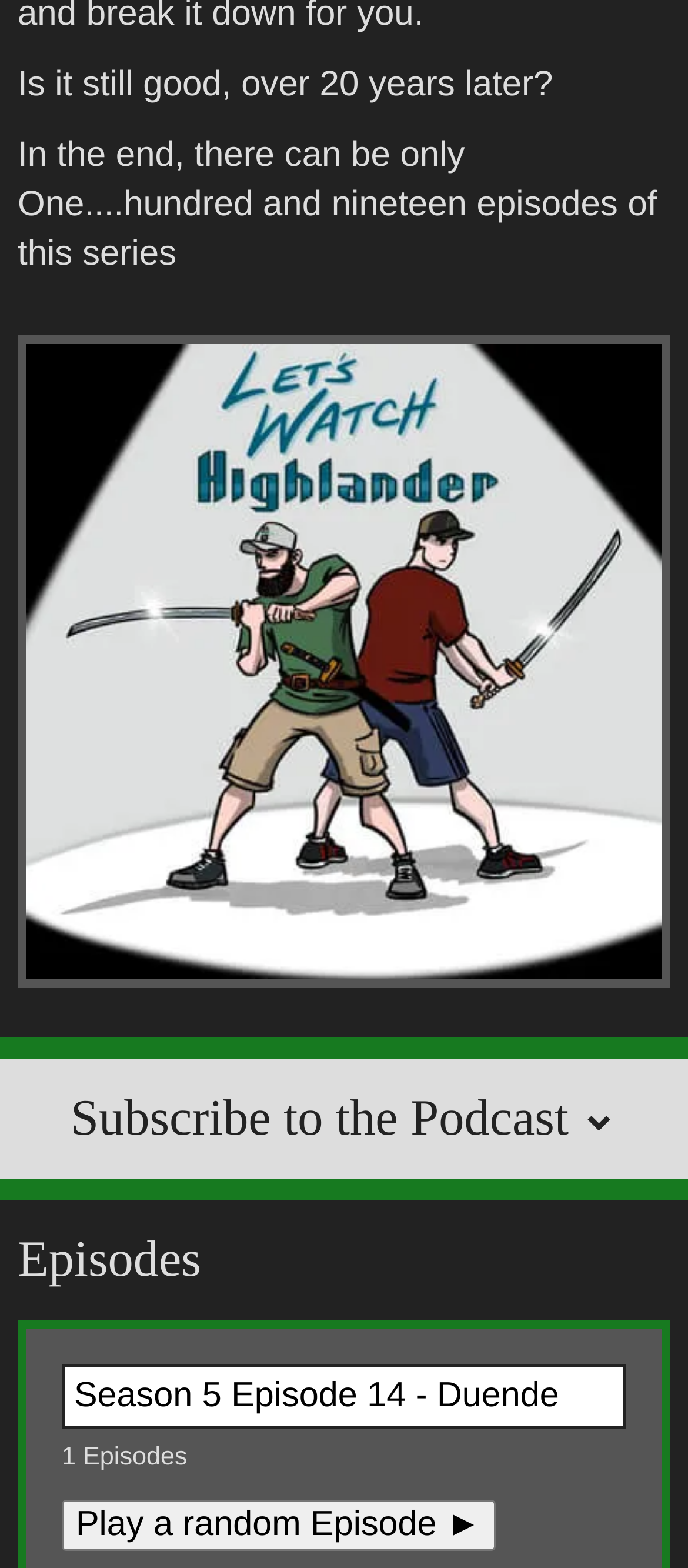From the screenshot, find the bounding box of the UI element matching this description: "Play a random Episode ►". Supply the bounding box coordinates in the form [left, top, right, bottom], each a float between 0 and 1.

[0.09, 0.956, 0.72, 0.989]